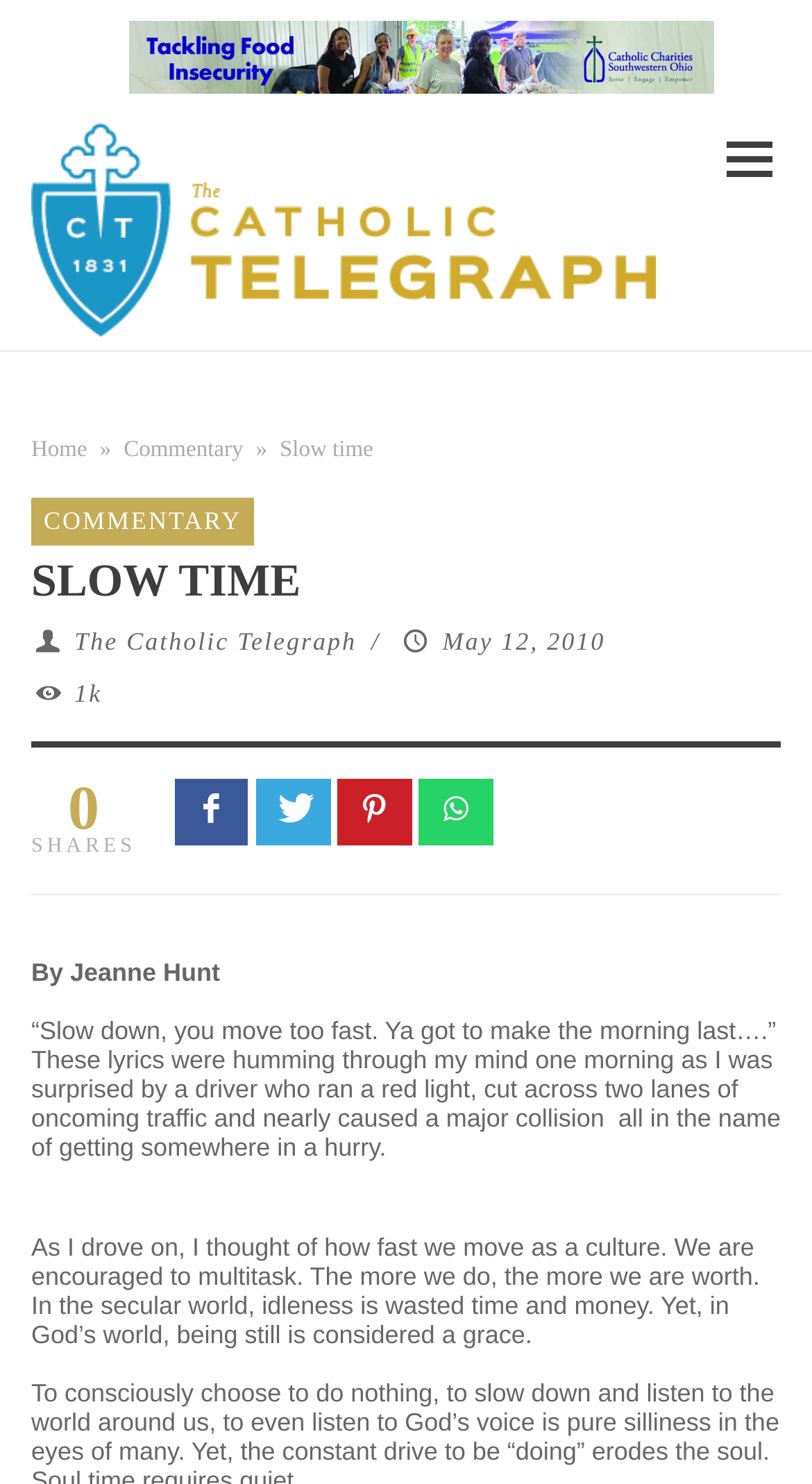Determine the bounding box coordinates for the area you should click to complete the following instruction: "Visit the 'Commentary' section".

[0.152, 0.295, 0.3, 0.312]